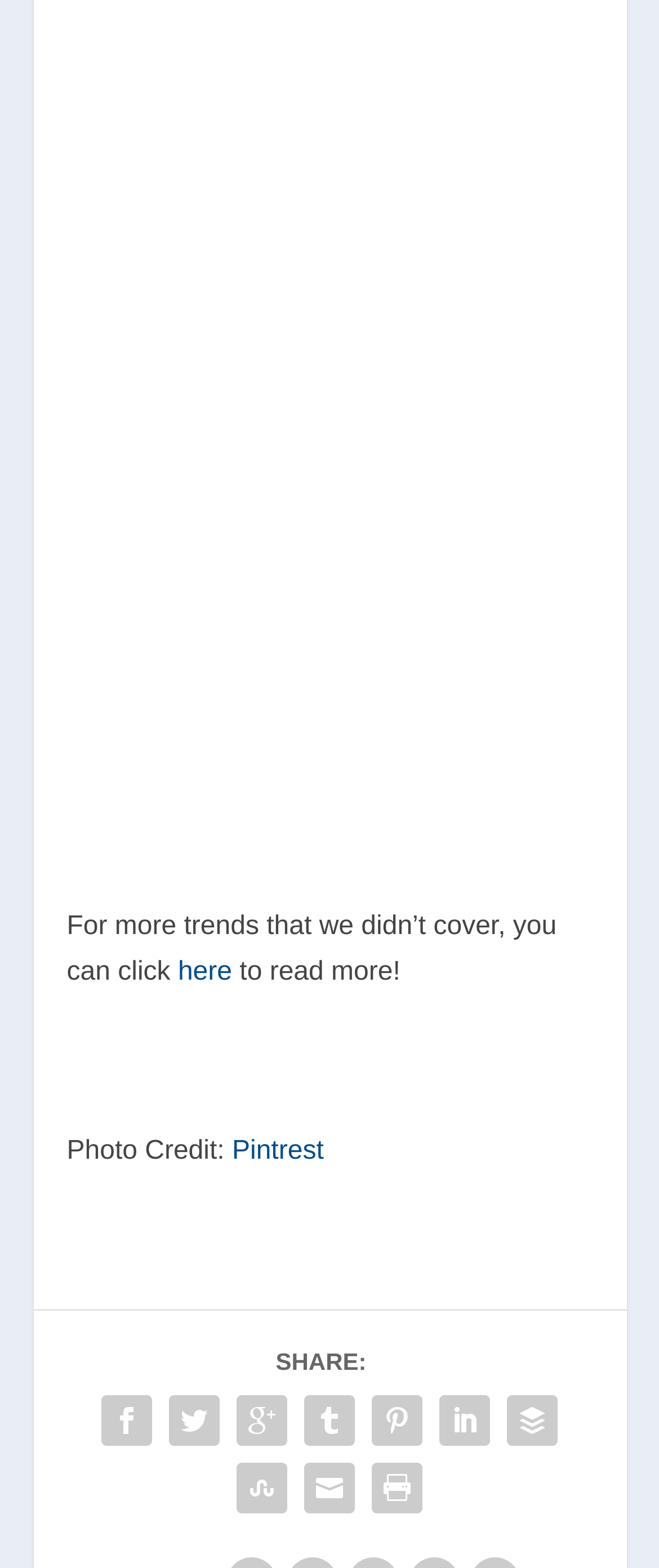Answer the following query concisely with a single word or phrase:
What is the text that encourages users to read more?

to read more!